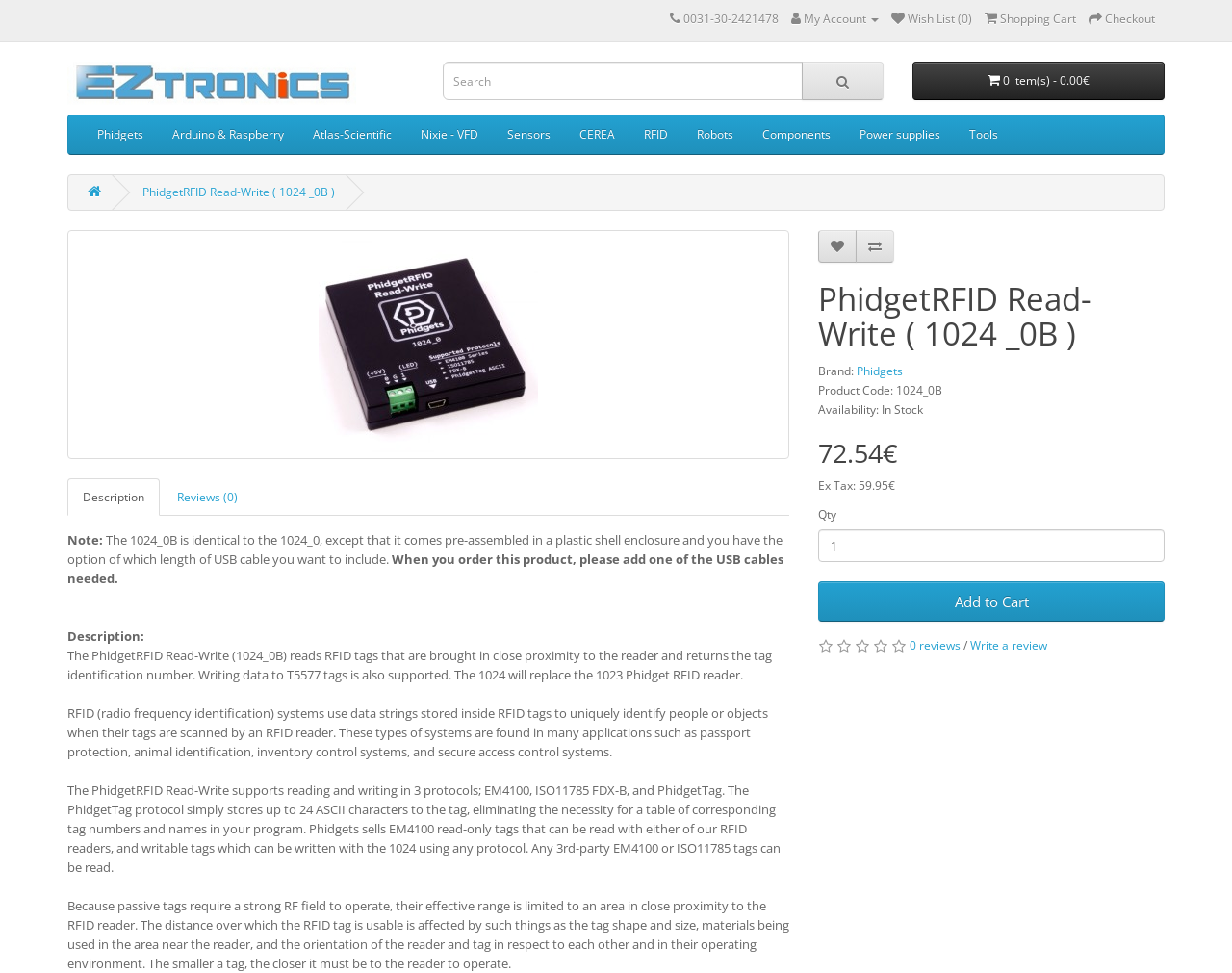Determine the bounding box of the UI component based on this description: "alt="EZtronics VOF" title="EZtronics VOF"". The bounding box coordinates should be four float values between 0 and 1, i.e., [left, top, right, bottom].

[0.055, 0.063, 0.336, 0.108]